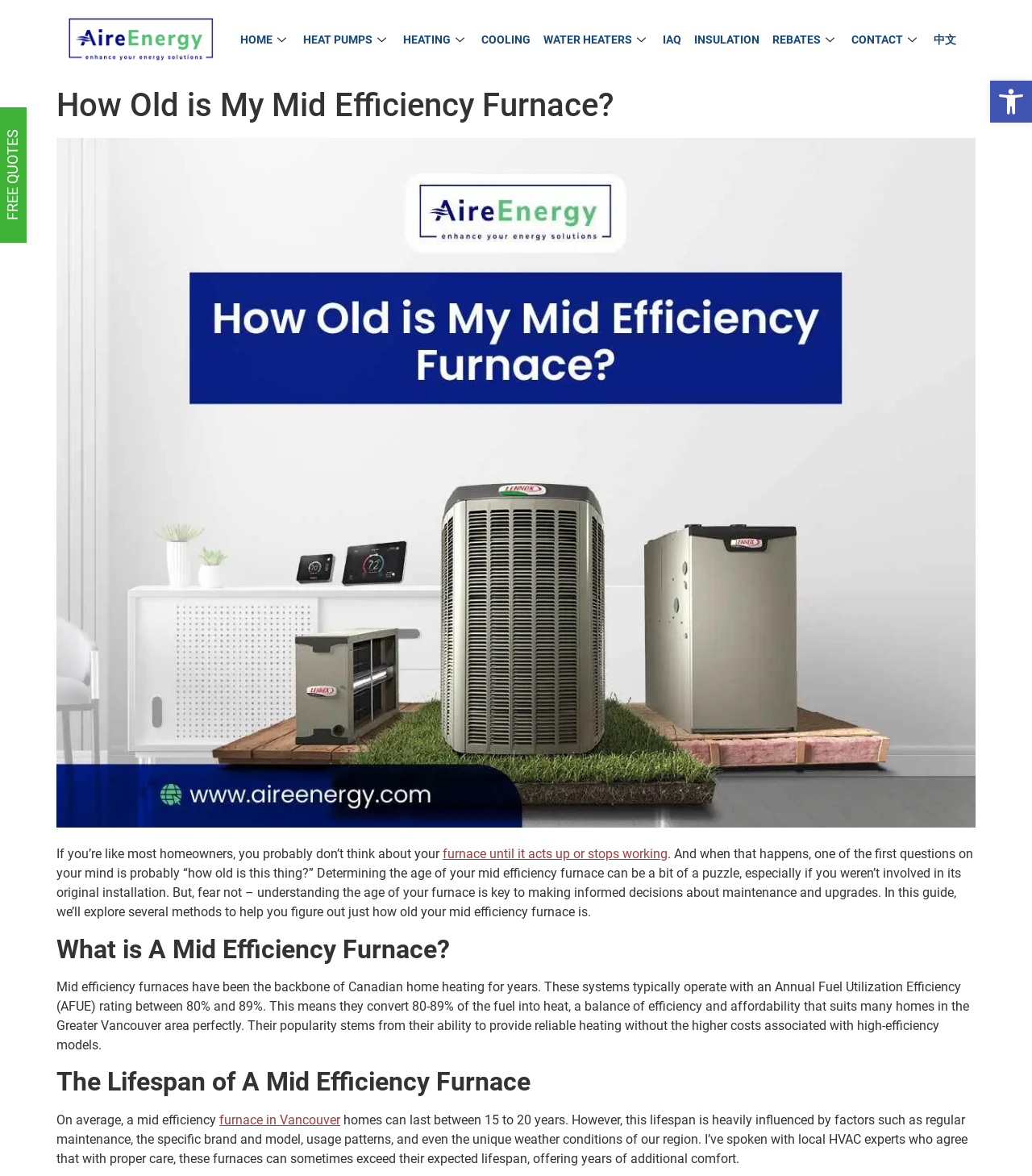Locate the bounding box coordinates of the element's region that should be clicked to carry out the following instruction: "Go to the HOME page". The coordinates need to be four float numbers between 0 and 1, i.e., [left, top, right, bottom].

[0.227, 0.015, 0.288, 0.053]